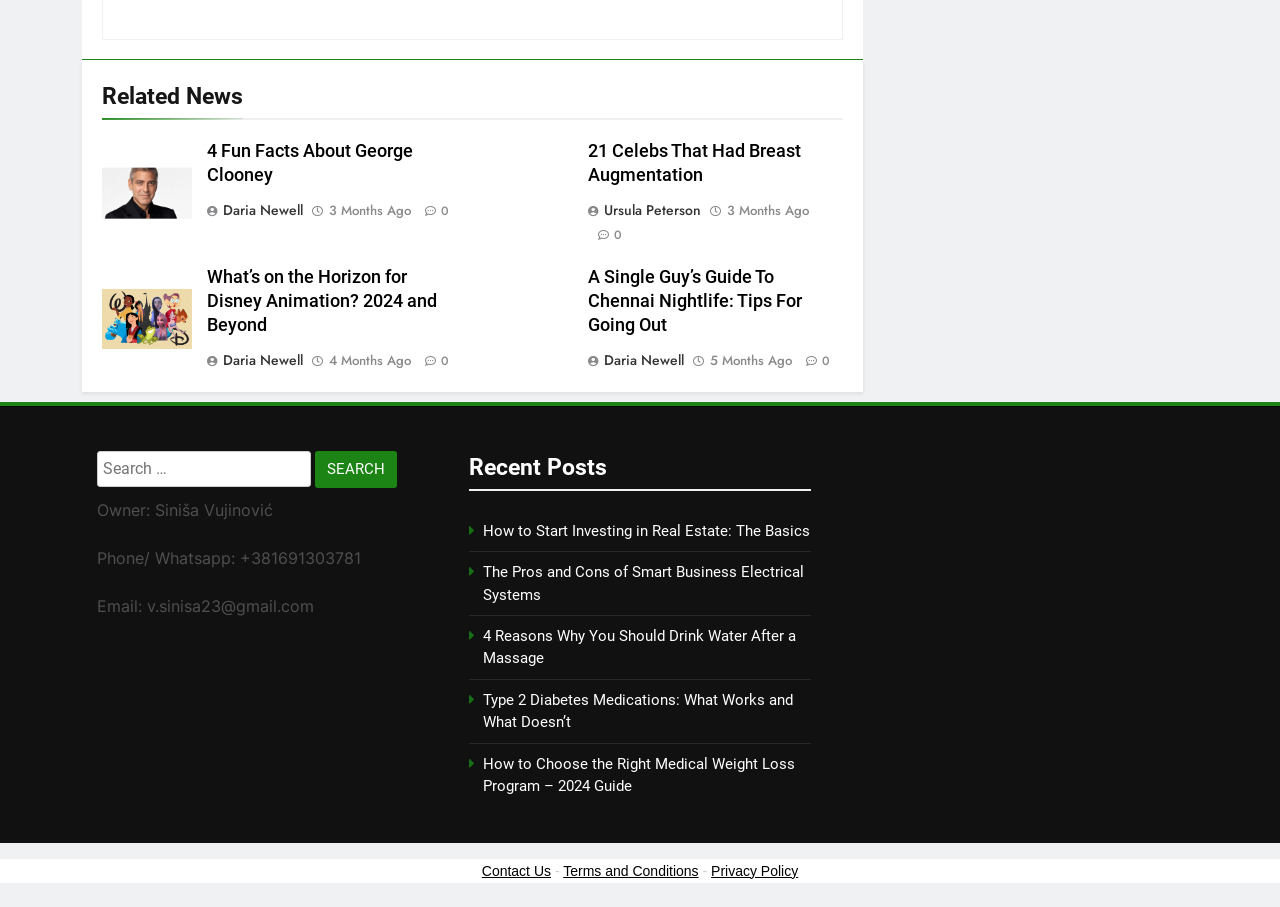Please determine the bounding box coordinates for the element with the description: "parent_node: Search for: value="Search"".

[0.246, 0.497, 0.31, 0.538]